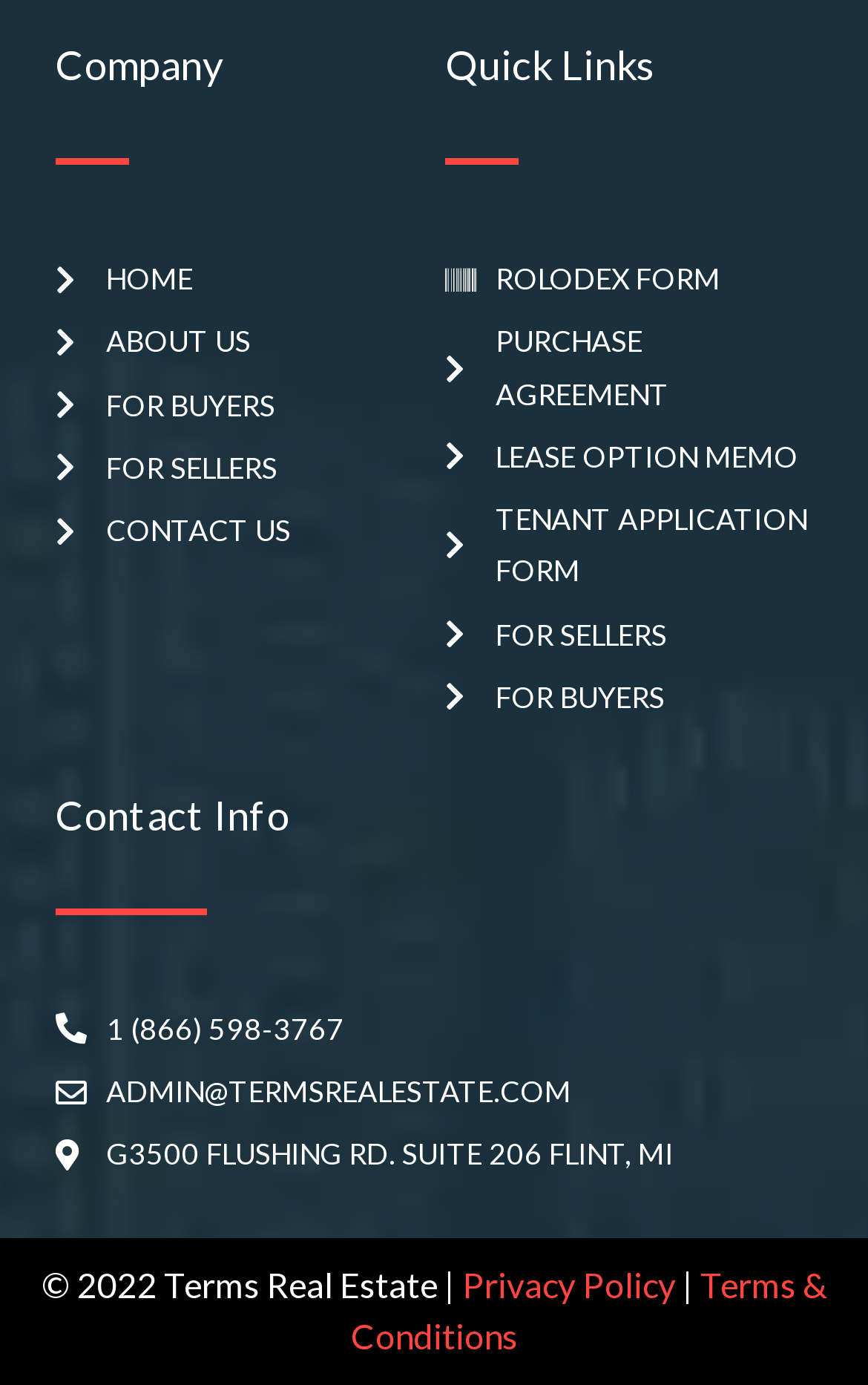Identify the bounding box coordinates necessary to click and complete the given instruction: "learn about the company".

[0.064, 0.029, 0.487, 0.066]